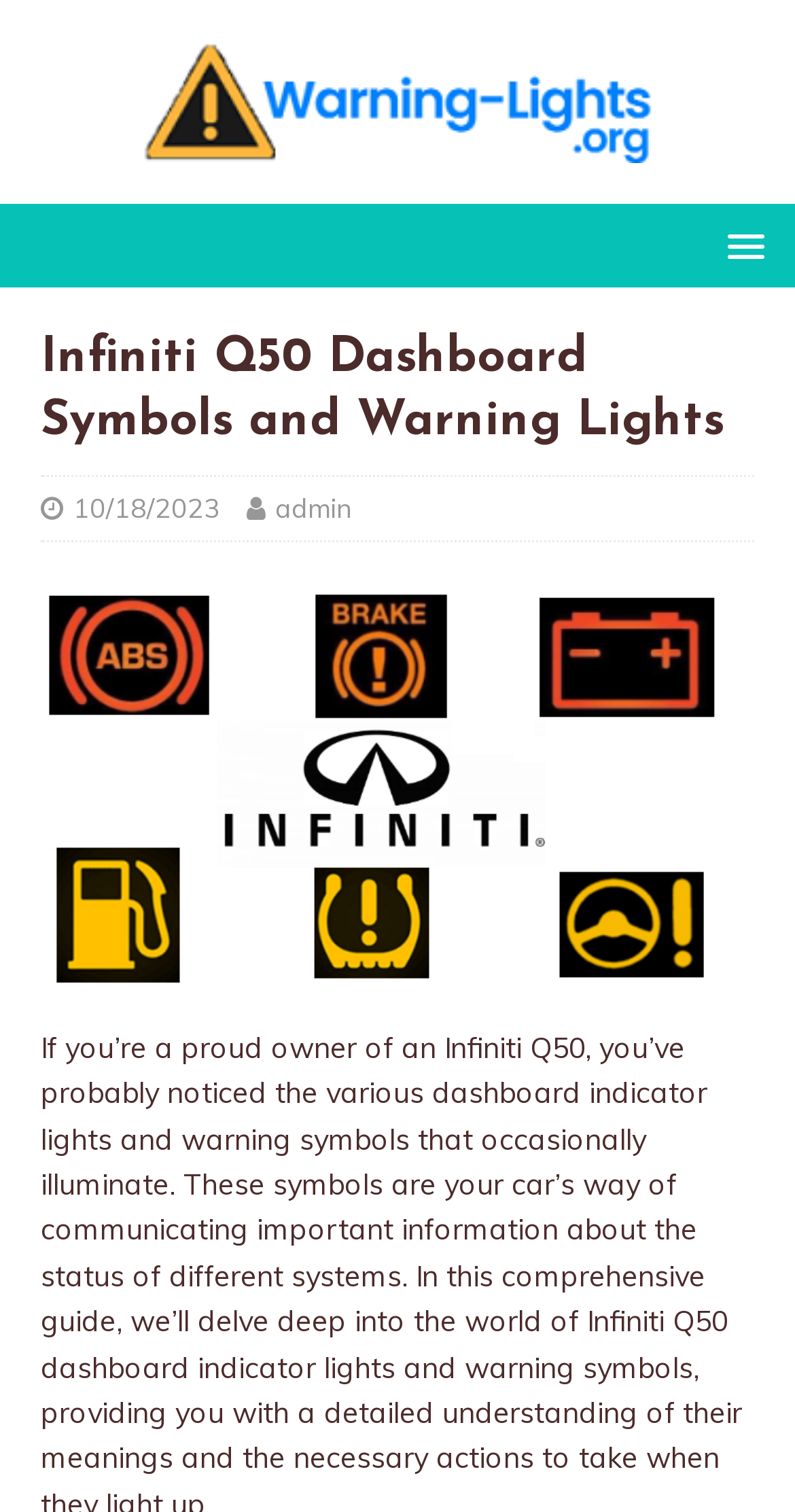Provide a one-word or short-phrase response to the question:
What is the date of the last update?

10/18/2023